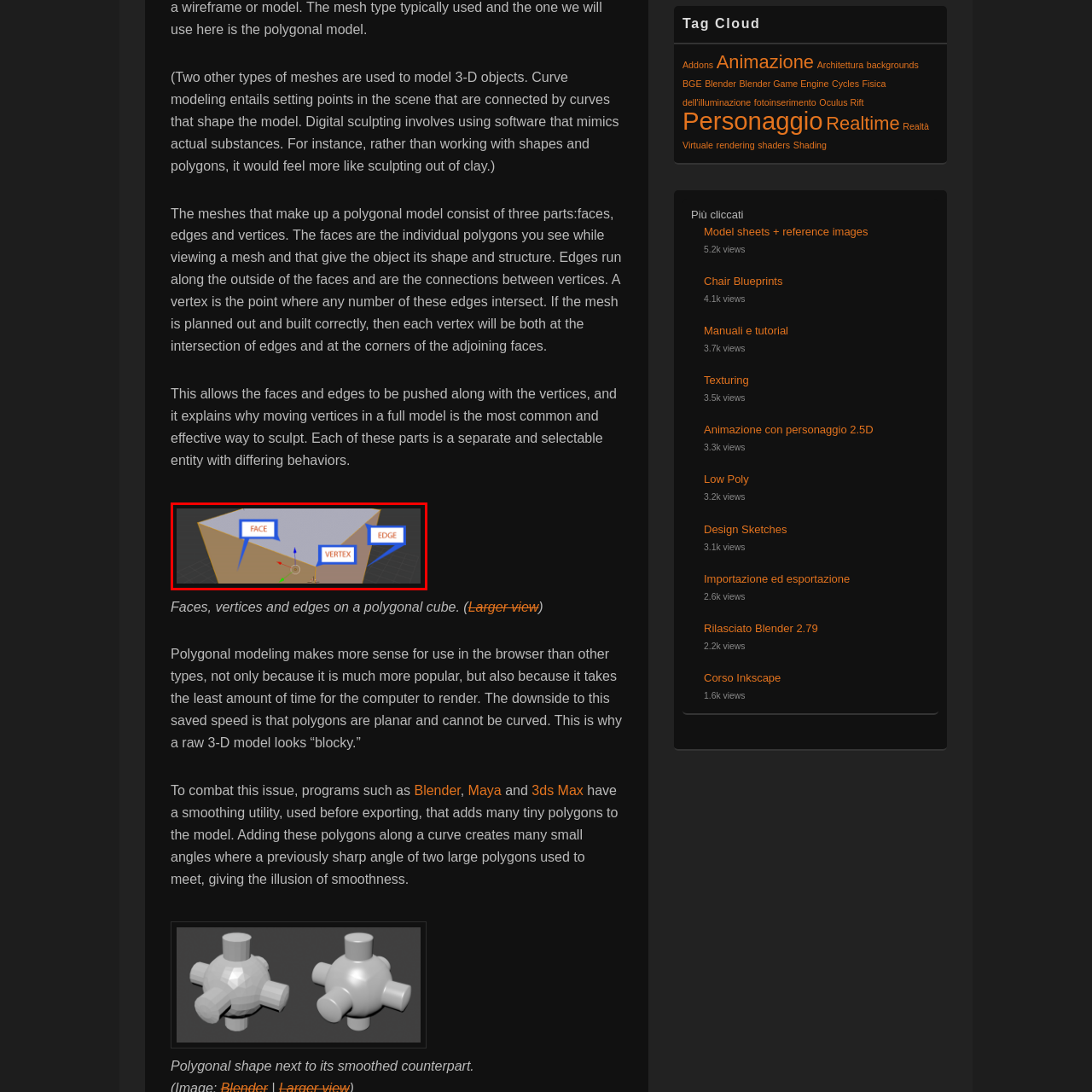Describe in detail what is happening in the image highlighted by the red border.

The image illustrates the fundamental components of a polygonal model, specifically focusing on a polygonal cube. It labels three key elements: "FACE," "EDGE," and "VERTEX." A face is a flat surface that constitutes part of the shape, while edges are the lines connecting the vertices, which are the points where edges meet. This diagram serves as a visual reference to understand the structural makeup of 3D models, highlighting how these components interact to form complex shapes in digital modeling. The background is a neutral grid, emphasizing the cube's geometric structure and the labeled terms.